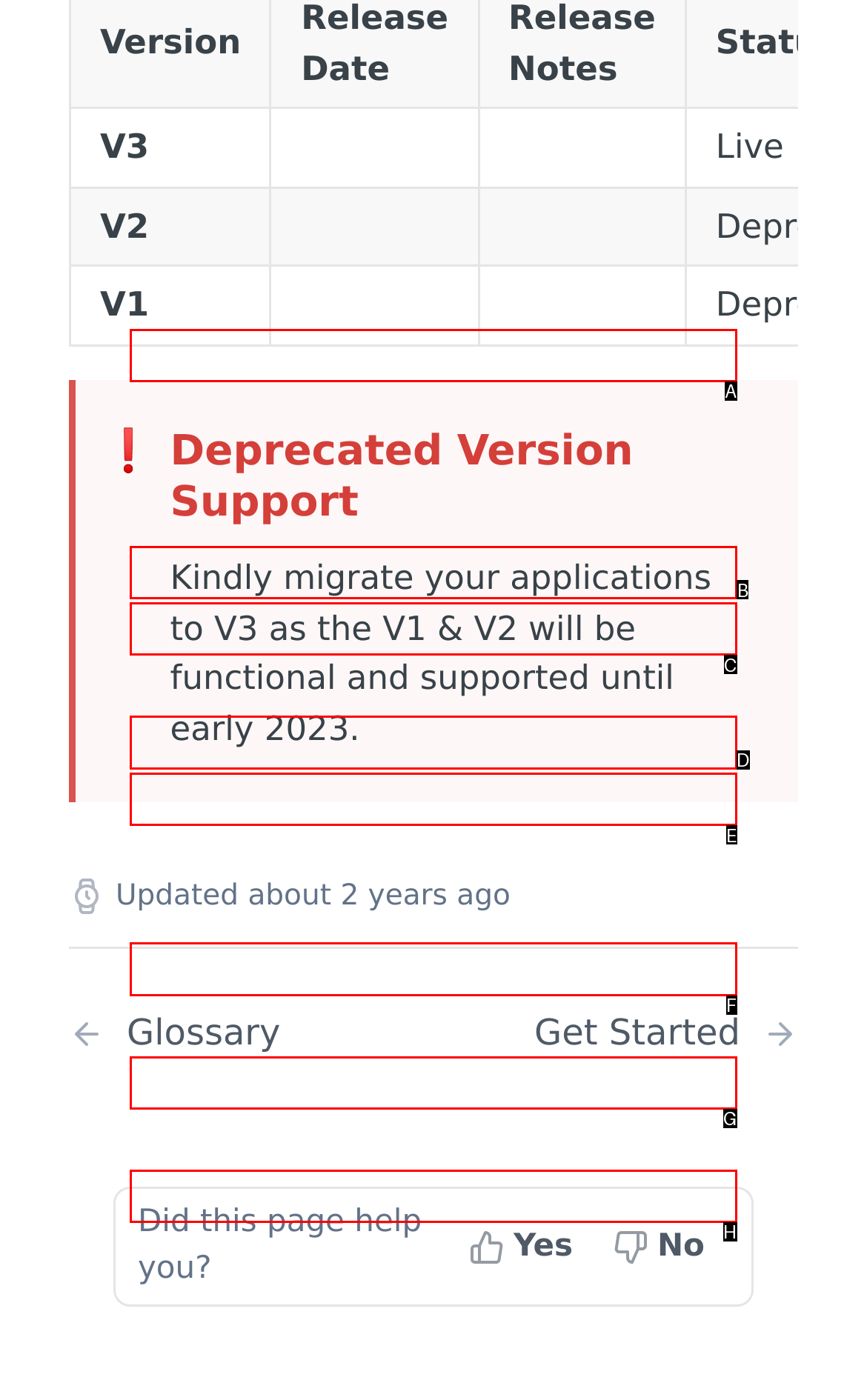Point out the correct UI element to click to carry out this instruction: Get Token
Answer with the letter of the chosen option from the provided choices directly.

B